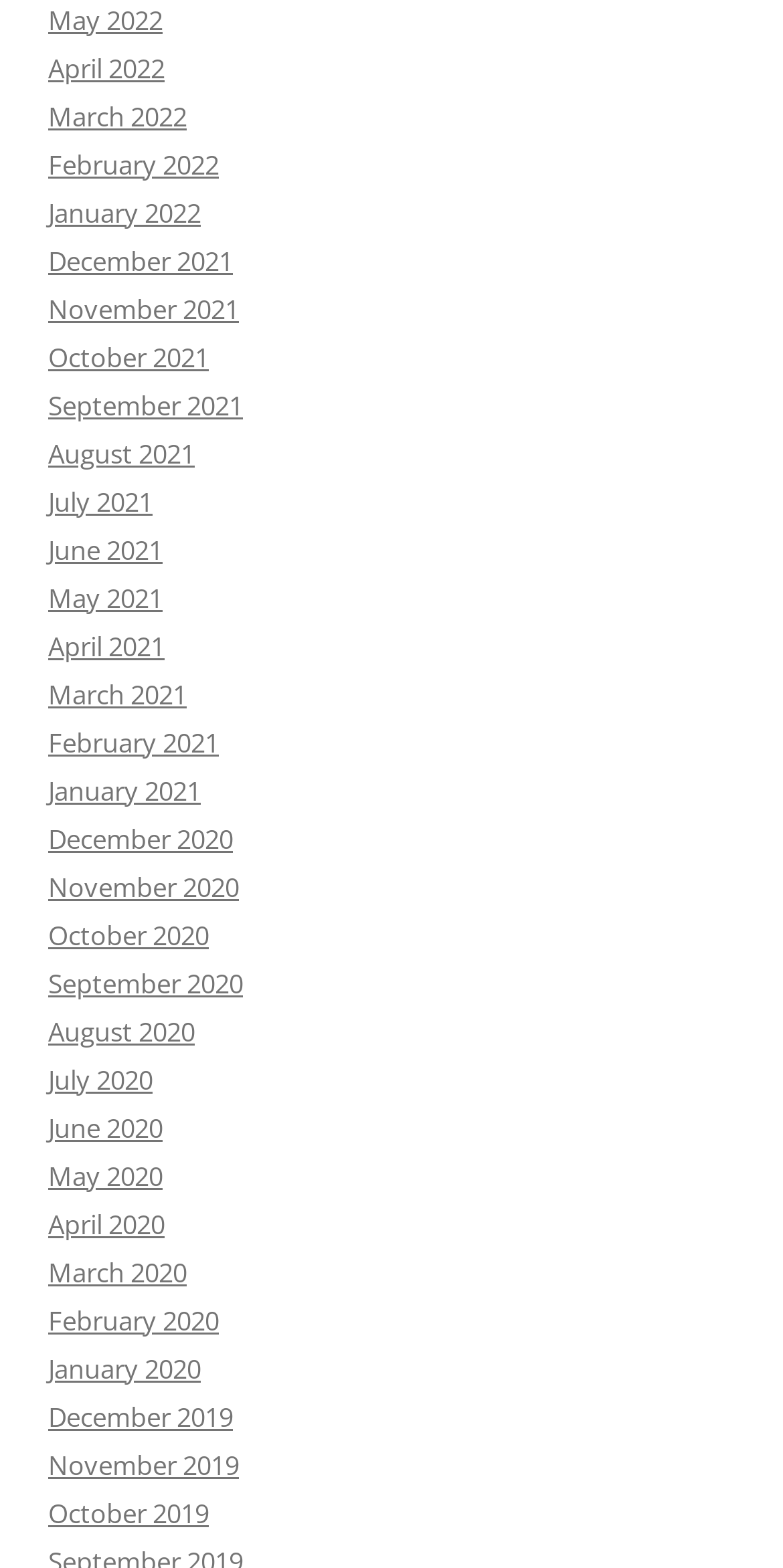Are the months listed in chronological order?
With the help of the image, please provide a detailed response to the question.

By examining the list of links, I can see that the months are listed in a sequential order from most recent to earliest, which suggests that they are in chronological order.